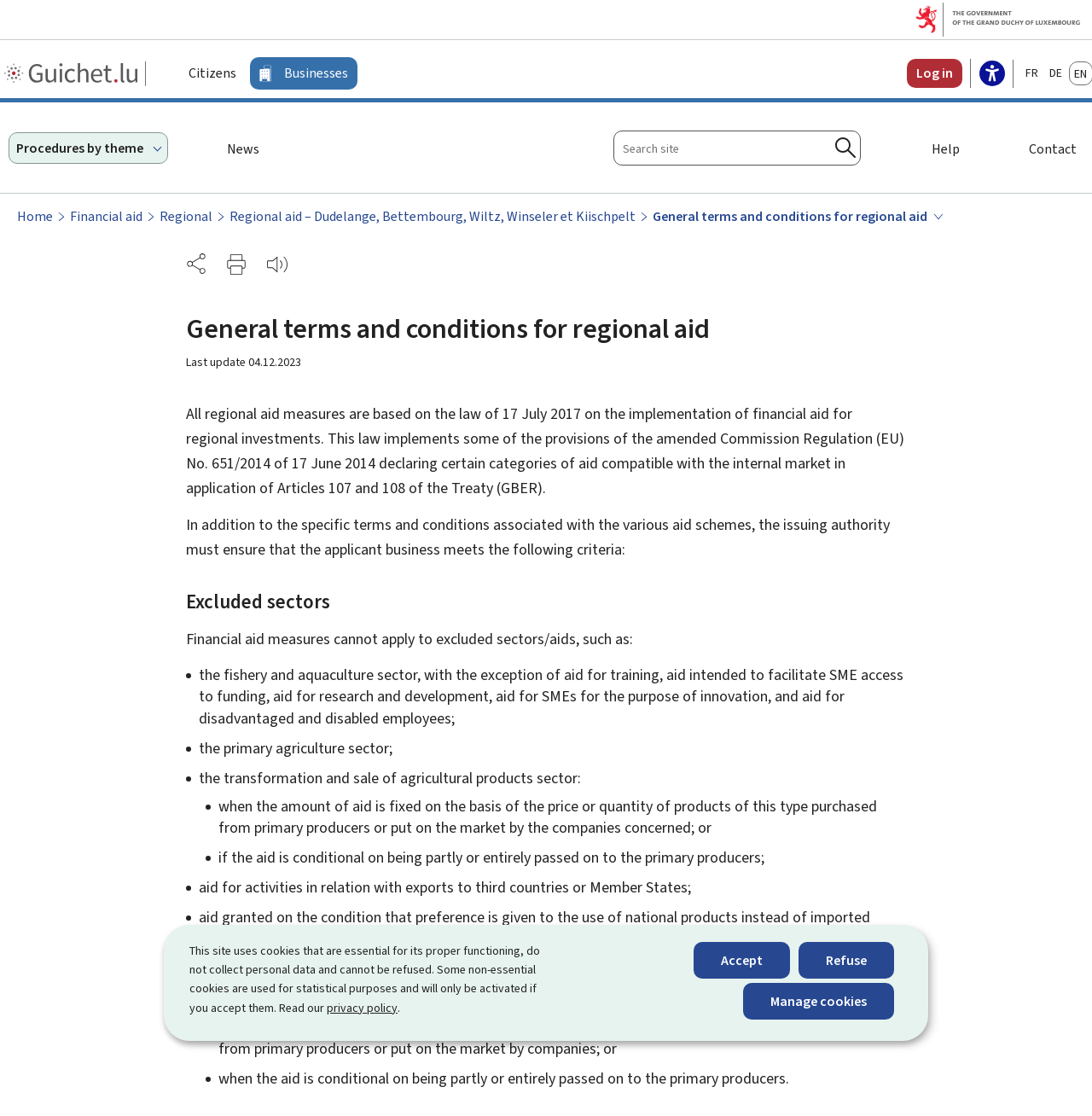Locate the bounding box coordinates of the element to click to perform the following action: 'Log in'. The coordinates should be given as four float values between 0 and 1, in the form of [left, top, right, bottom].

[0.83, 0.053, 0.881, 0.078]